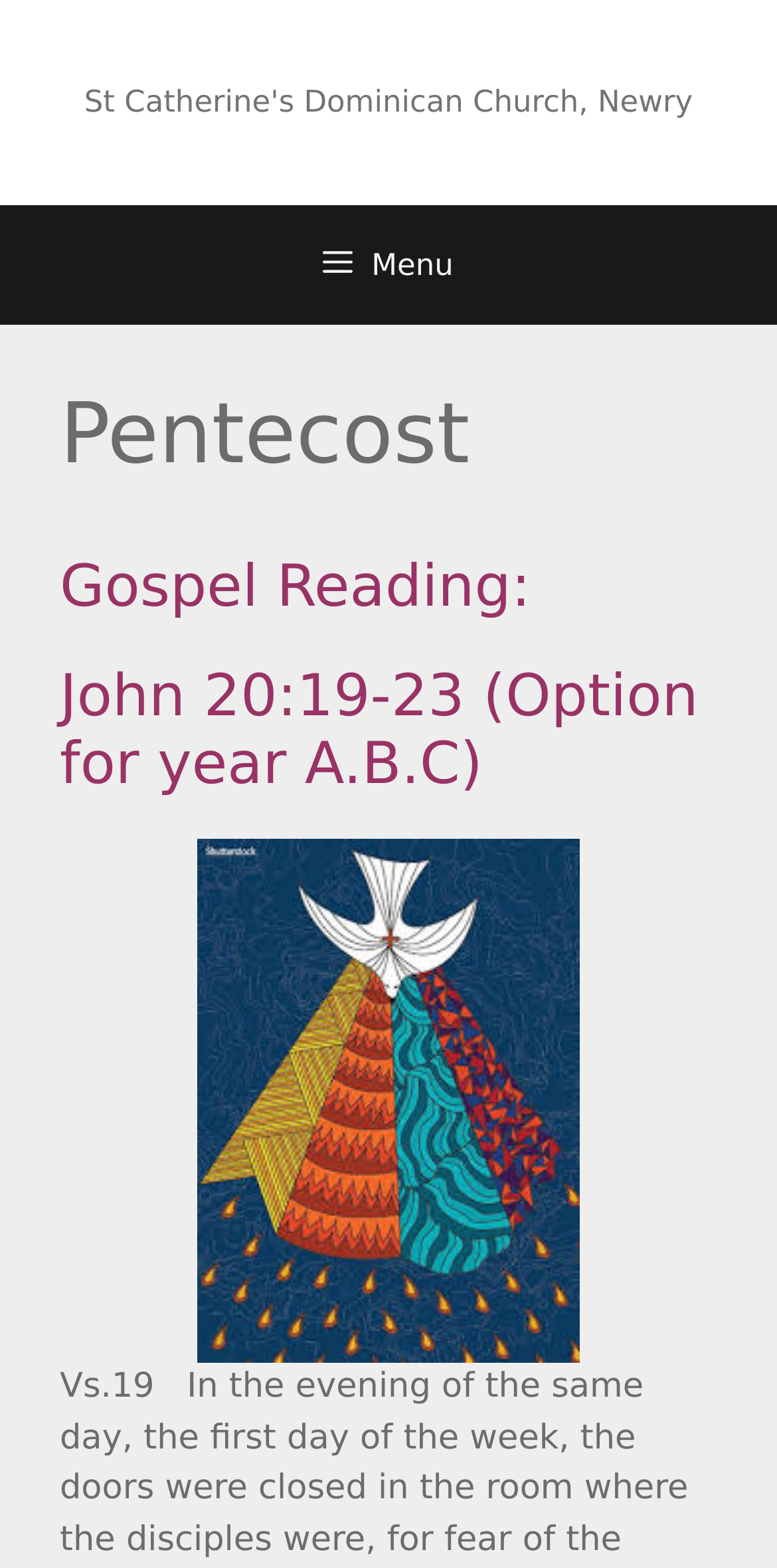Summarize the webpage with a detailed and informative caption.

The webpage is about Pentecost, specifically related to Newry Dominican. At the top of the page, there is a banner that spans the entire width, taking up about 13% of the page's height. Below the banner, a primary navigation menu is located, which also takes up the full width and about 9.6% of the page's height. This navigation menu has a button labeled "Menu" that, when expanded, controls the primary menu.

Below the navigation menu, there is a header section that contains three headings. The first heading, "Pentecost", is located at the top of this section. The second heading, "Gospel Reading:", is positioned below the first heading. The third heading, "John 20:19-23 (Option for year A.B.C)", is located below the second heading. All three headings are aligned to the left and take up about 84.6% of the page's width.